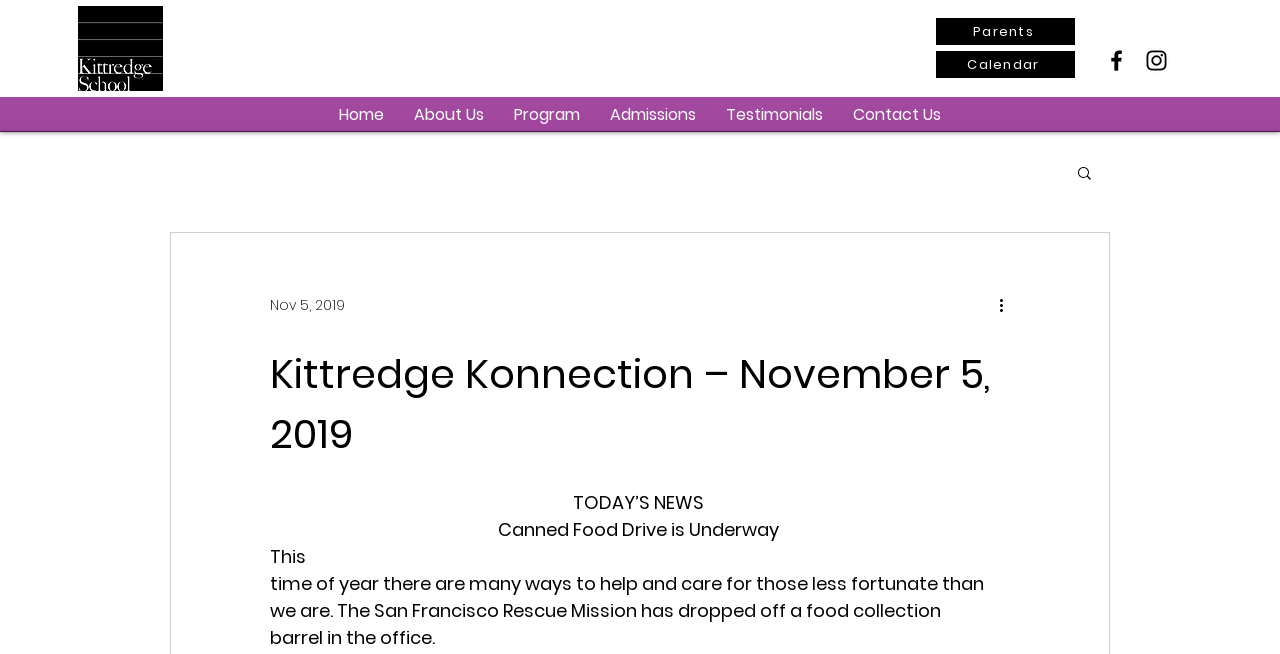Determine the bounding box coordinates of the target area to click to execute the following instruction: "Search the site."

[0.84, 0.251, 0.855, 0.283]